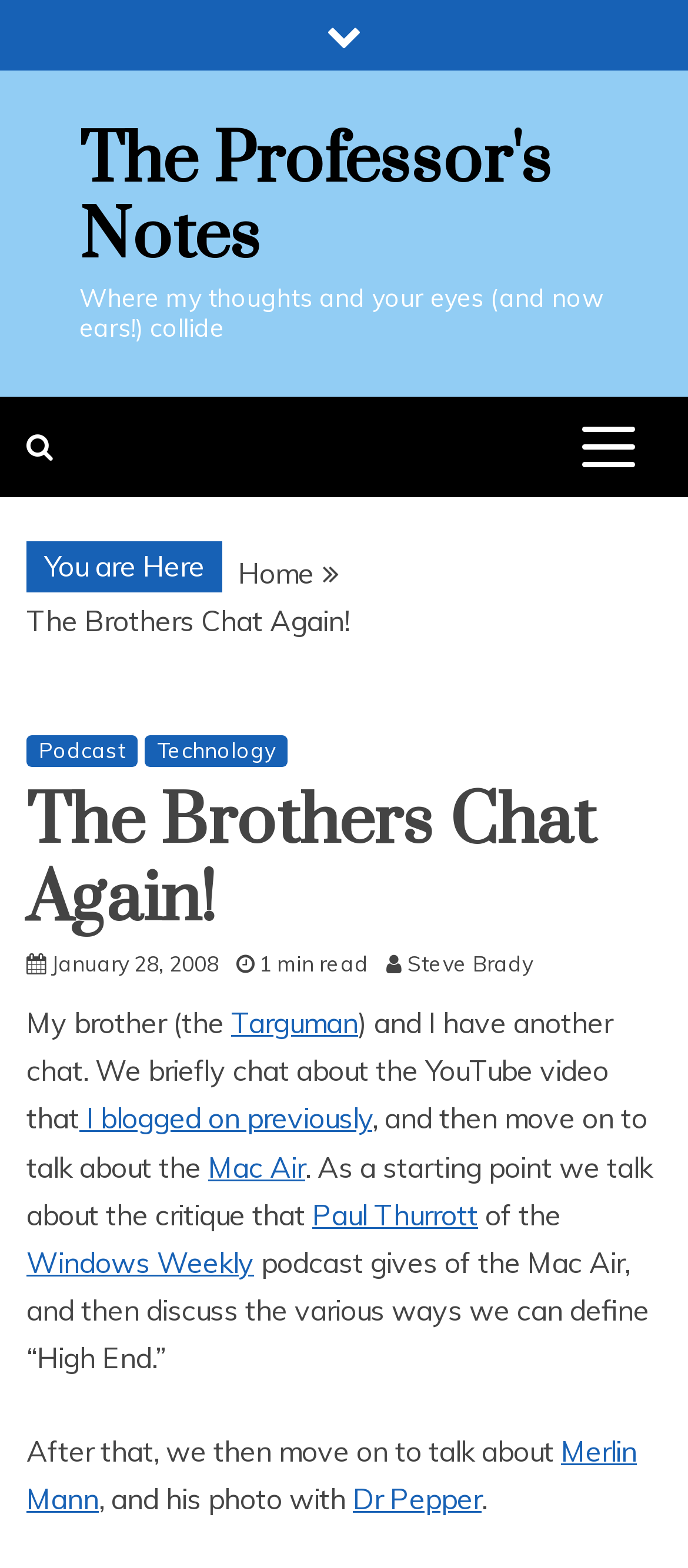Offer a meticulous description of the webpage's structure and content.

The webpage appears to be a blog post titled "The Brothers Chat Again! – The Professor's Notes". At the top, there is a navigation menu with a button to expand or collapse it. Below the navigation menu, there is a header section with a link to the blog's homepage and a breadcrumbs navigation section that shows the current page's location within the website.

The main content of the page is a blog post with a title "The Brothers Chat Again!" and a subtitle "1 min read". The post is dated January 28, 2008, and is written by Steve Brady. The content of the post is a summary of a conversation between the author and his brother, Targuman, about various topics including a YouTube video, the Mac Air, and a critique by Paul Thurrott on the Windows Weekly podcast. The post also mentions Merlin Mann and his photo with Dr Pepper.

Throughout the post, there are several links to other websites and resources, including the YouTube video, the Mac Air, and the Windows Weekly podcast. The post is divided into paragraphs with clear headings and concise text, making it easy to follow and read.